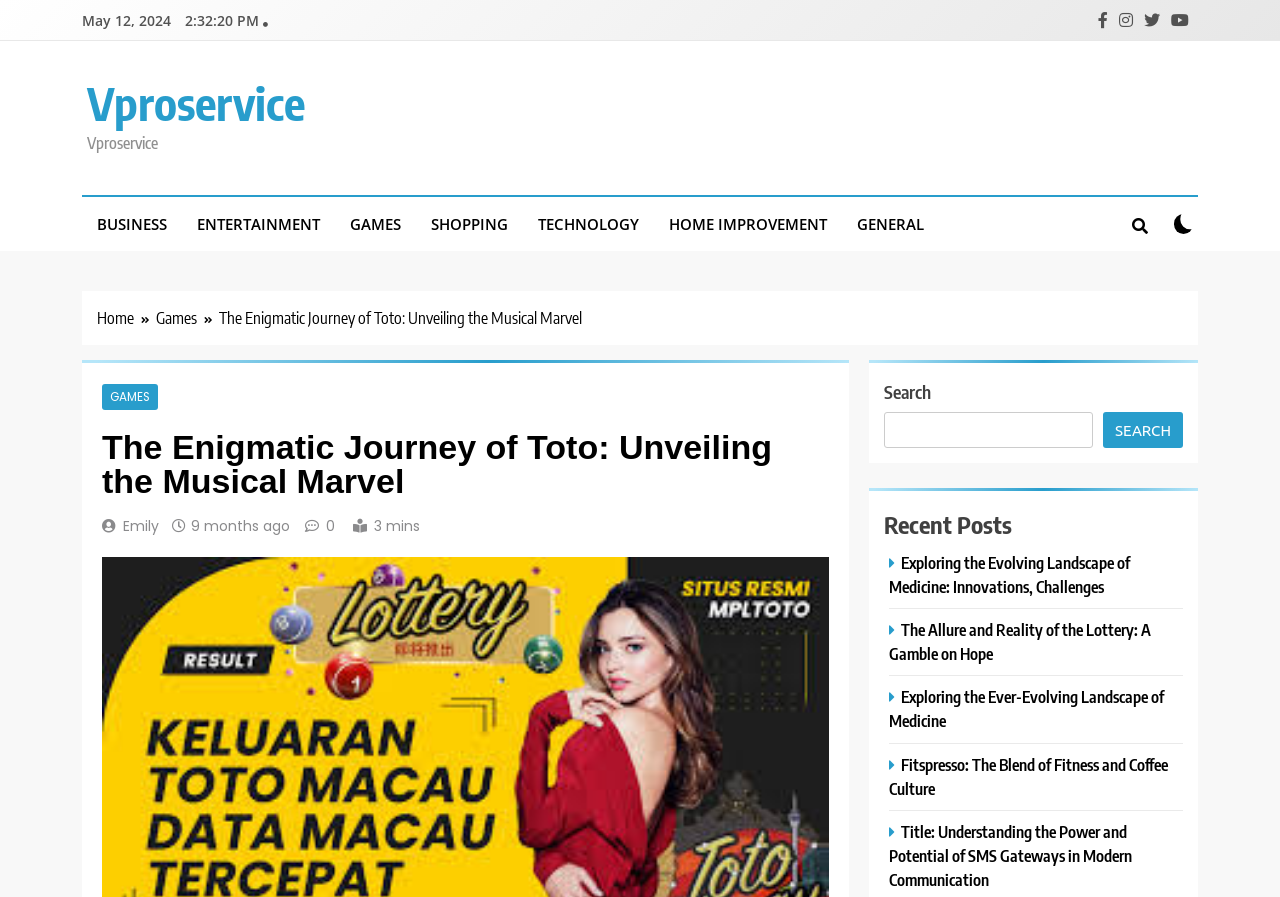Determine and generate the text content of the webpage's headline.

The Enigmatic Journey of Toto: Unveiling the Musical Marvel